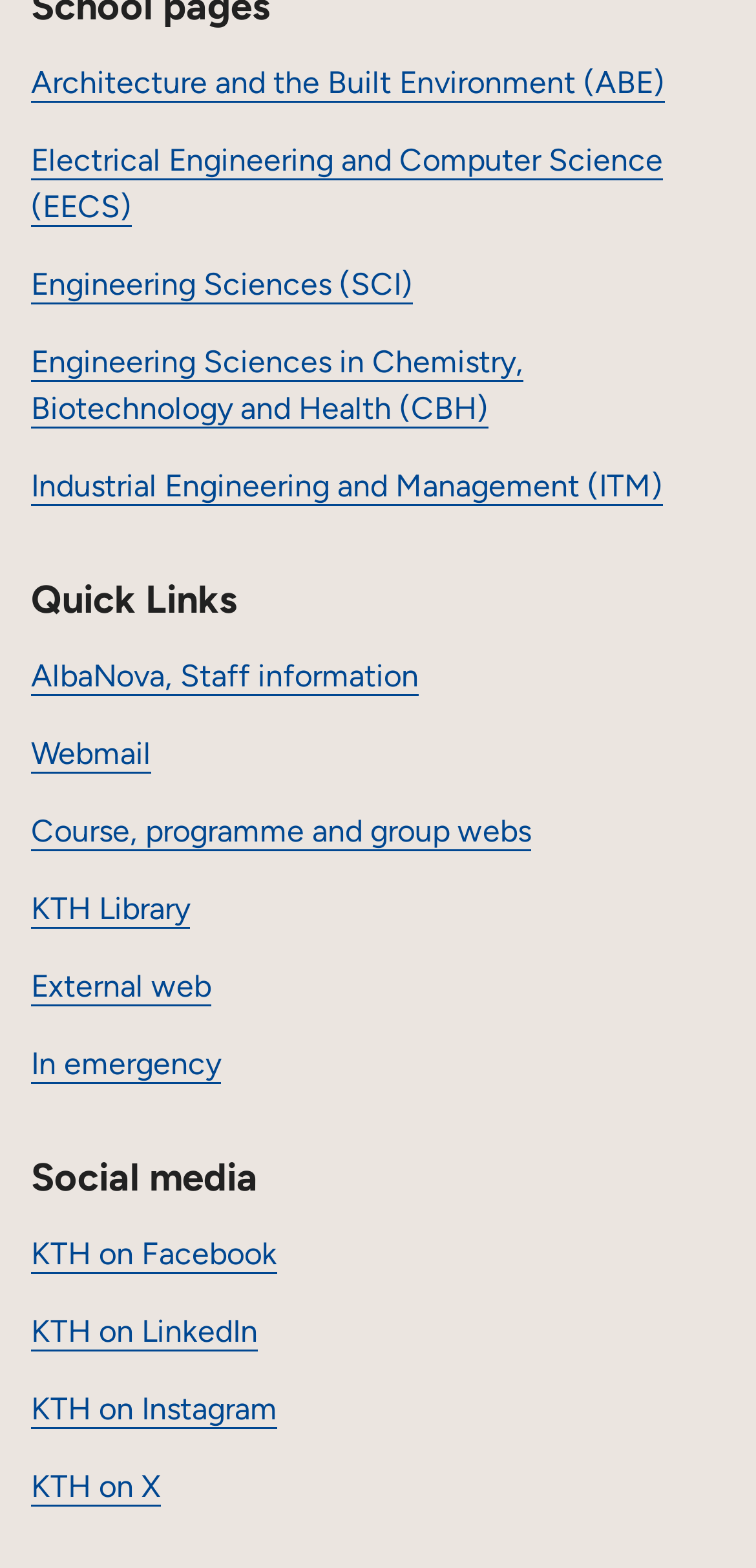Please specify the bounding box coordinates for the clickable region that will help you carry out the instruction: "Access Webmail".

[0.041, 0.469, 0.2, 0.492]